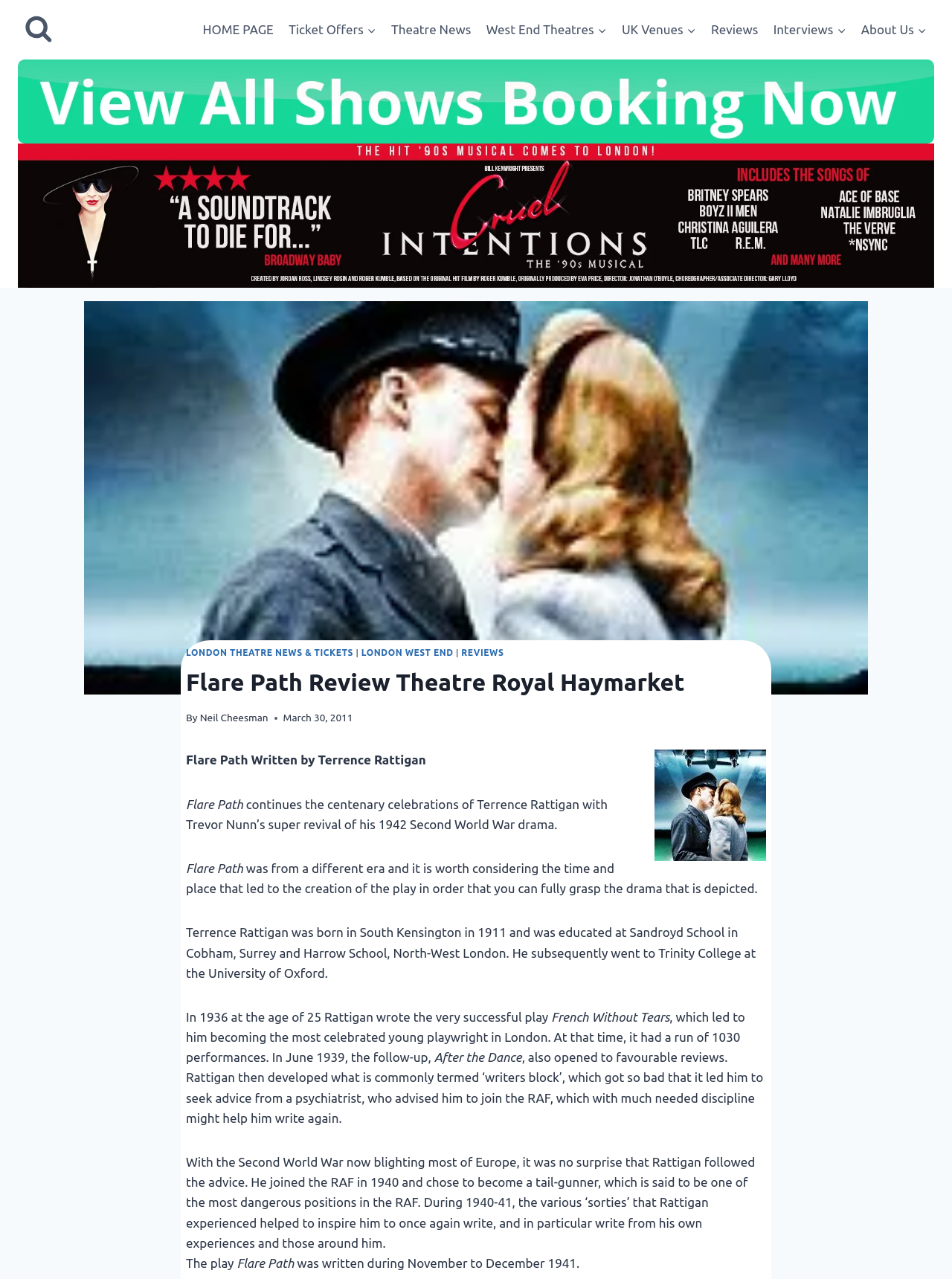Determine the bounding box coordinates of the element's region needed to click to follow the instruction: "View search form". Provide these coordinates as four float numbers between 0 and 1, formatted as [left, top, right, bottom].

[0.019, 0.007, 0.062, 0.039]